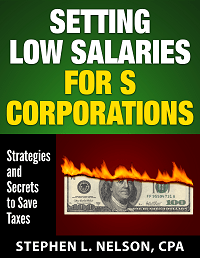Answer the question briefly using a single word or phrase: 
What is symbolized by the depiction of a burning hundred-dollar bill?

Financial implications